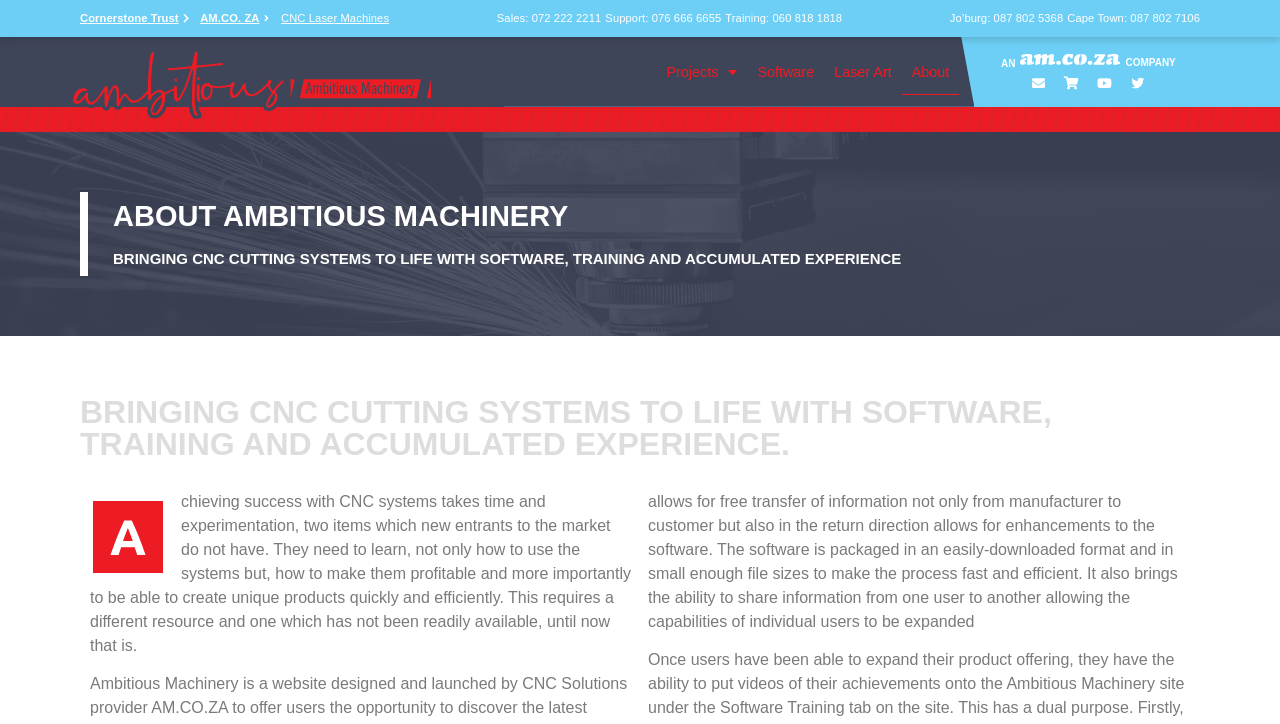What kind of products does the company offer?
Could you answer the question in a detailed manner, providing as much information as possible?

The company offers CNC cutting systems, which can be inferred from the link 'CNC Laser Machines' and the heading 'BRINGING CNC CUTTING SYSTEMS TO LIFE WITH SOFTWARE, TRAINING AND ACCUMULATED EXPERIENCE'.